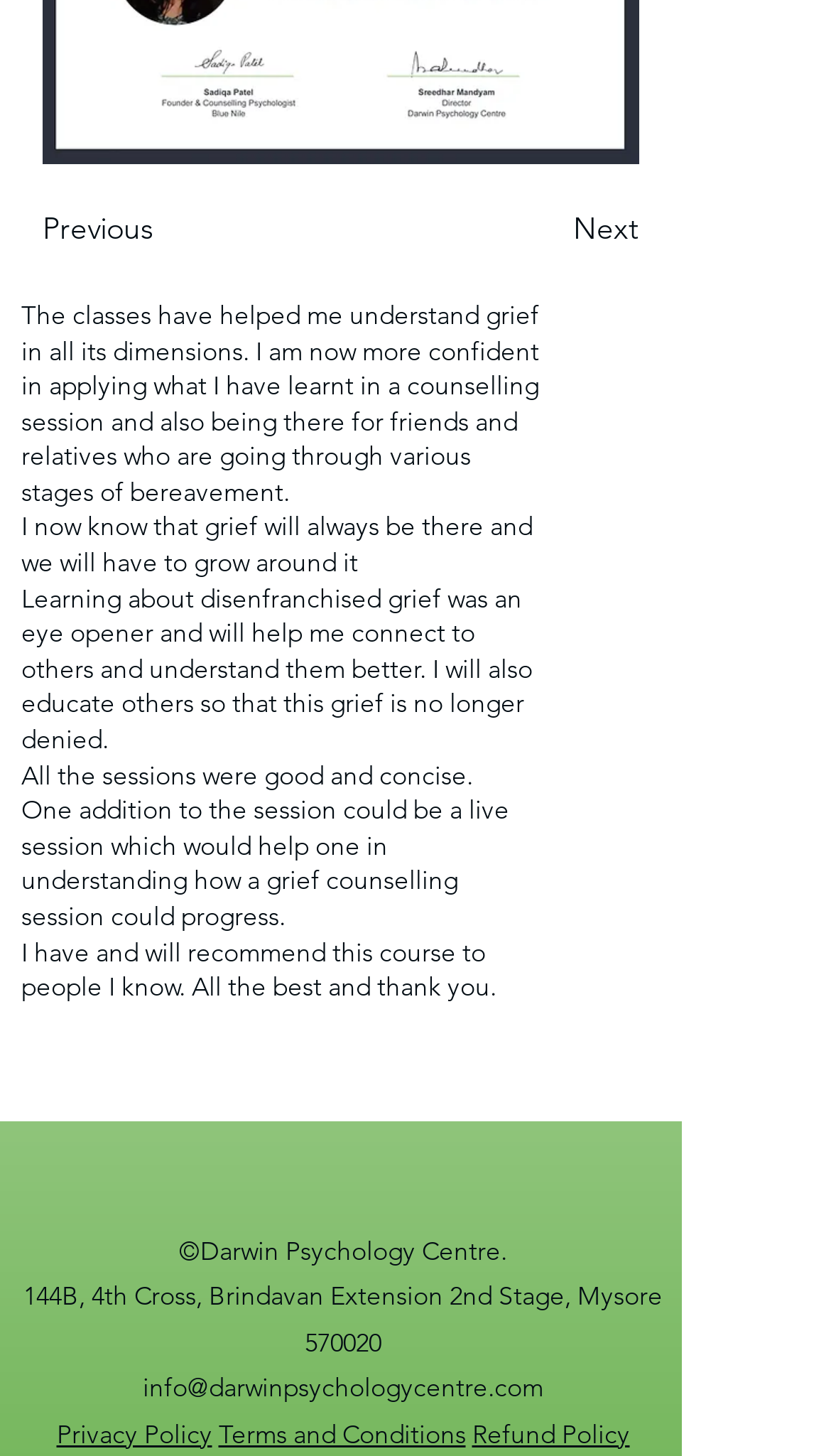Provide a one-word or short-phrase answer to the question:
What is the address of the organization?

144B, 4th Cross, Brindavan Extension 2nd Stage, Mysore 570020